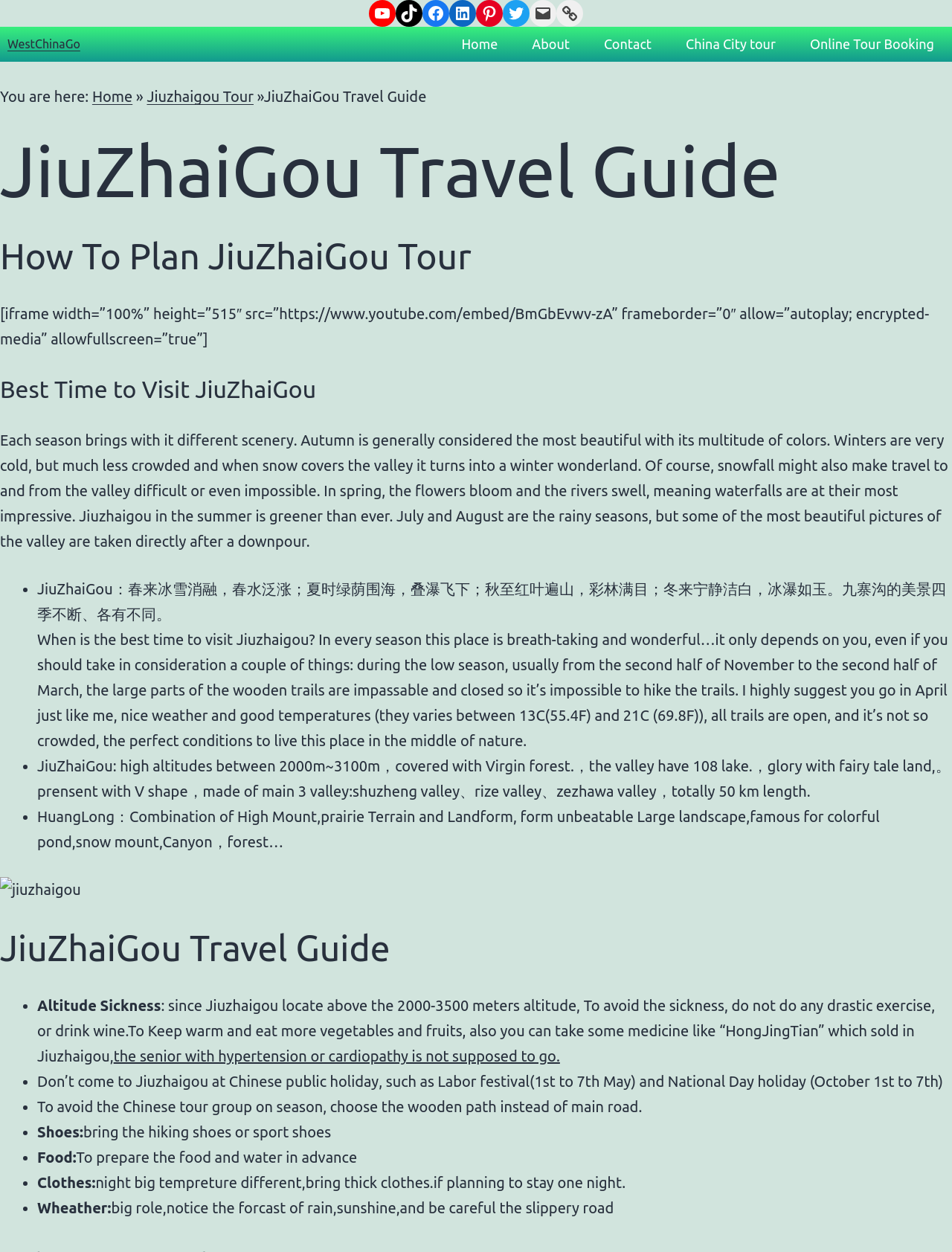Using the information in the image, could you please answer the following question in detail:
What should you do to avoid altitude sickness in JiuZhaiGou?

According to the webpage, to avoid altitude sickness in JiuZhaiGou, you should not do any drastic exercise, or drink wine. You should also keep warm, eat more vegetables and fruits, and take some medicine like 'HongJingTian' which is sold in JiuZhaiGou.